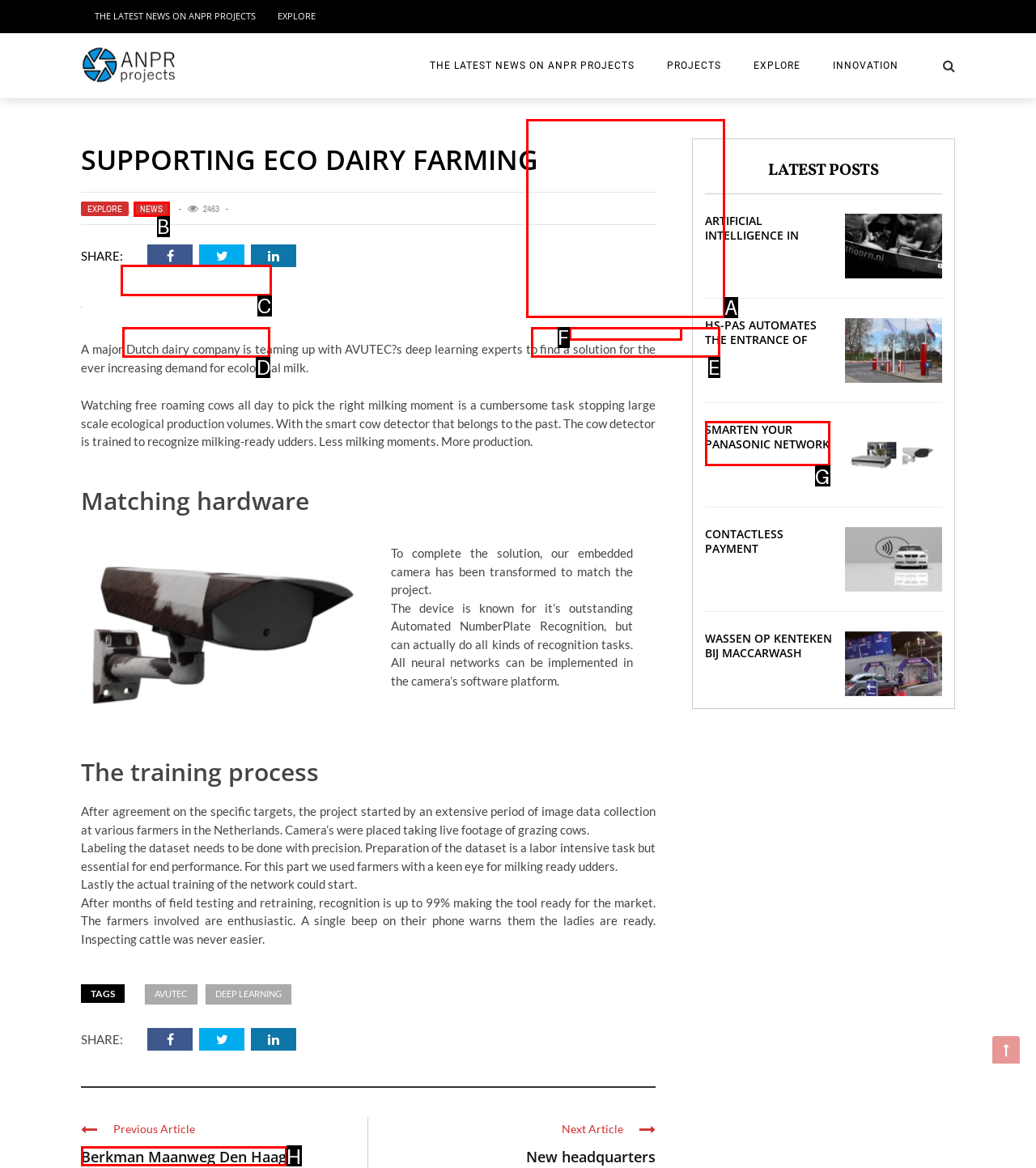Point out which HTML element you should click to fulfill the task: Explore the 'ARTIFICIAL INTELLIGENCE IN GIETHOORN' project.
Provide the option's letter from the given choices.

C